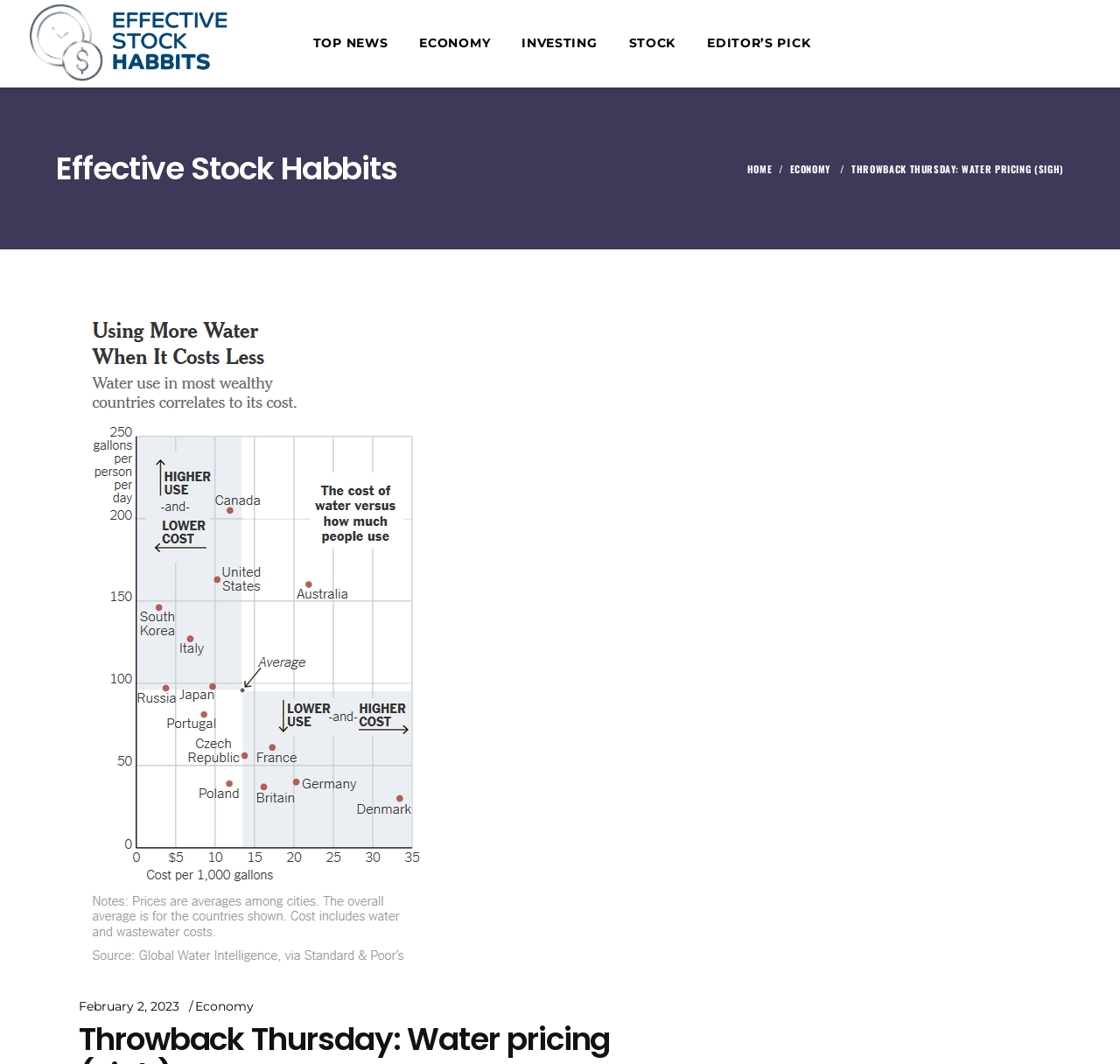Please identify the bounding box coordinates of the area I need to click to accomplish the following instruction: "Go to TOP NEWS".

[0.265, 0.0, 0.36, 0.082]